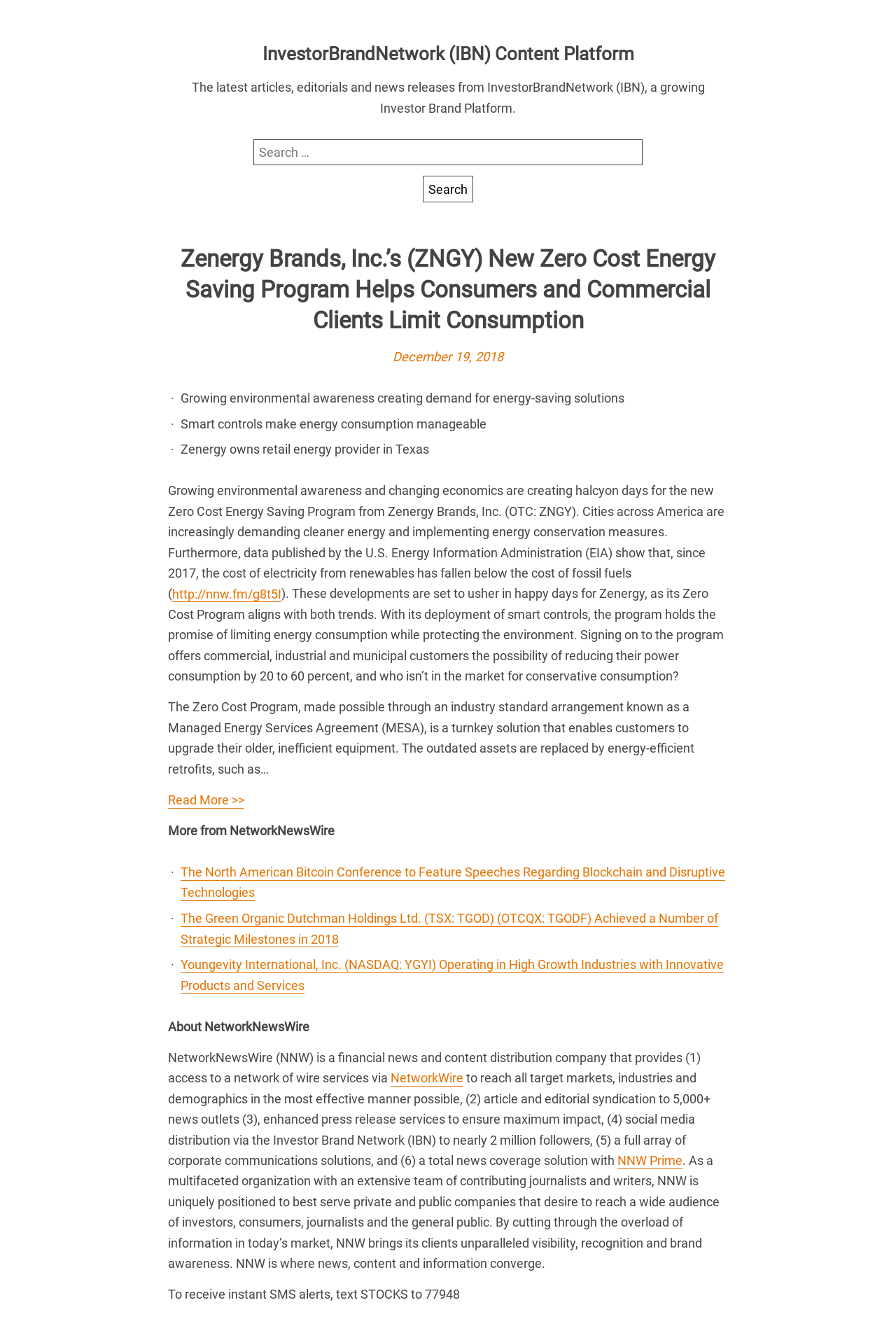Identify the bounding box coordinates for the region of the element that should be clicked to carry out the instruction: "Read more about Zenergy Brands, Inc.'s Zero Cost Energy Saving Program". The bounding box coordinates should be four float numbers between 0 and 1, i.e., [left, top, right, bottom].

[0.188, 0.6, 0.273, 0.612]